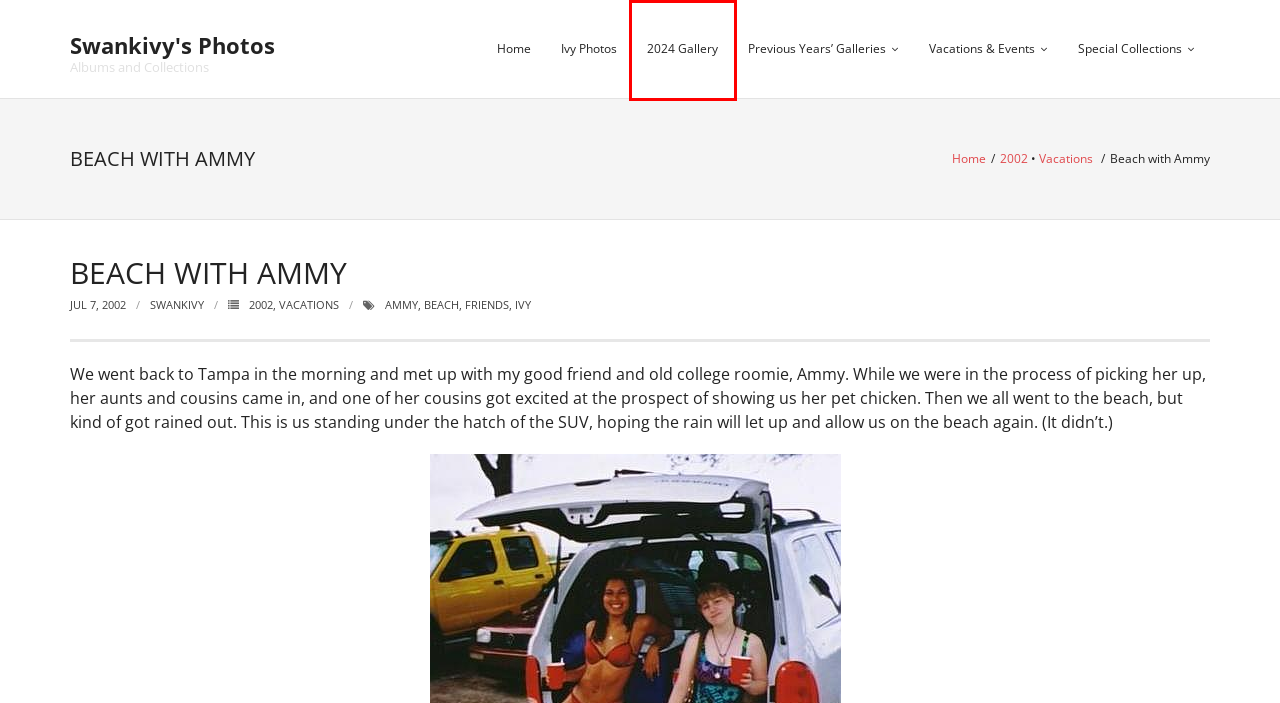You are given a screenshot of a webpage within which there is a red rectangle bounding box. Please choose the best webpage description that matches the new webpage after clicking the selected element in the bounding box. Here are the options:
A. 2024 Gallery – Swankivy's Photos
B. Vacations & Events – Swankivy's Photos
C. Ivy Photos – Swankivy's Photos
D. Special Collections – Swankivy's Photos
E. friends – Swankivy's Photos
F. Swankivy's Photos – Albums and Collections
G. Vacations – Swankivy's Photos
H. 2002 – Swankivy's Photos

A